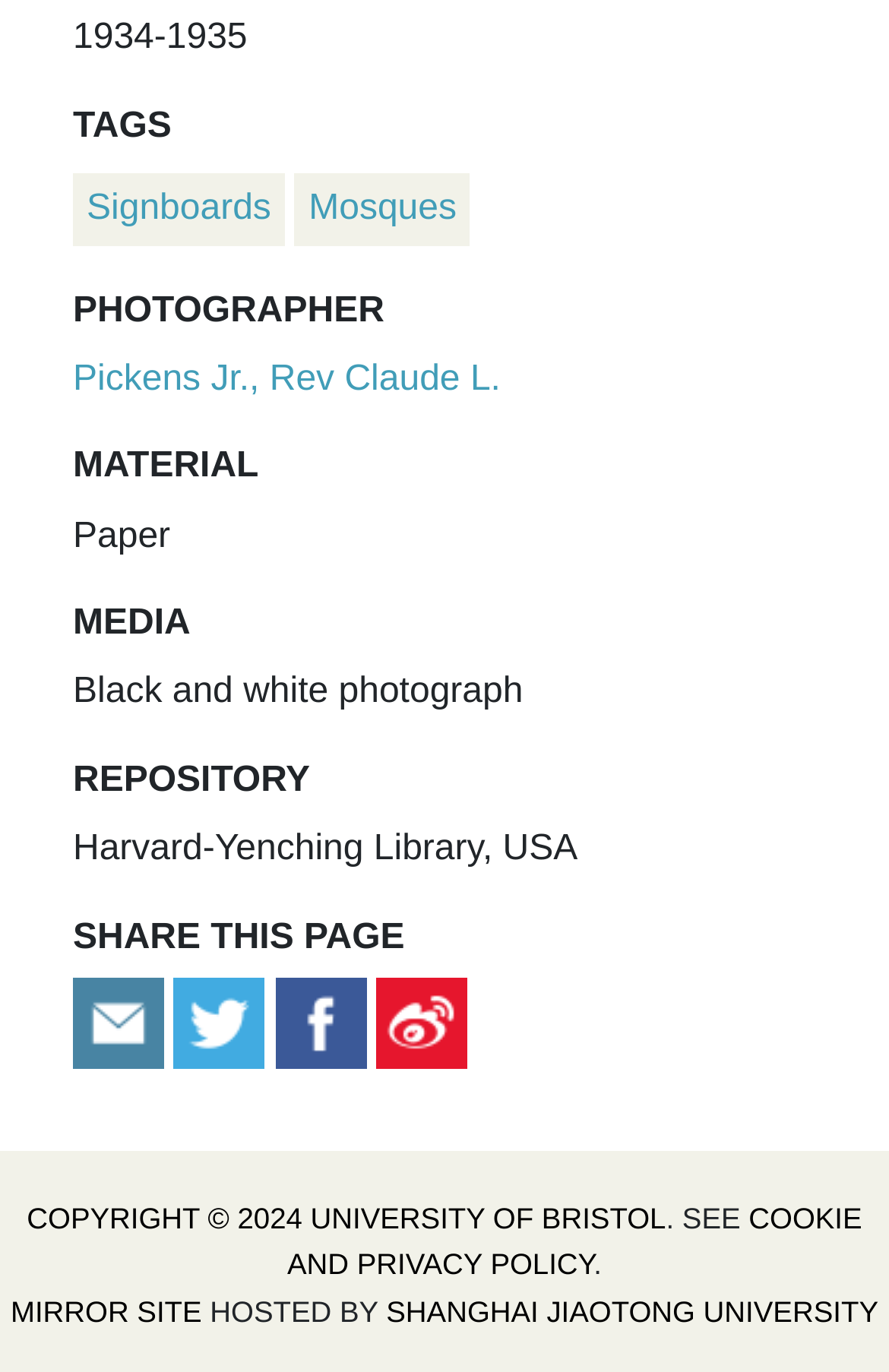What is the copyright year?
Provide an in-depth and detailed explanation in response to the question.

The copyright year can be found at the bottom of the page, where it is listed as 'COPYRIGHT © 2024 UNIVERSITY OF BRISTOL'.